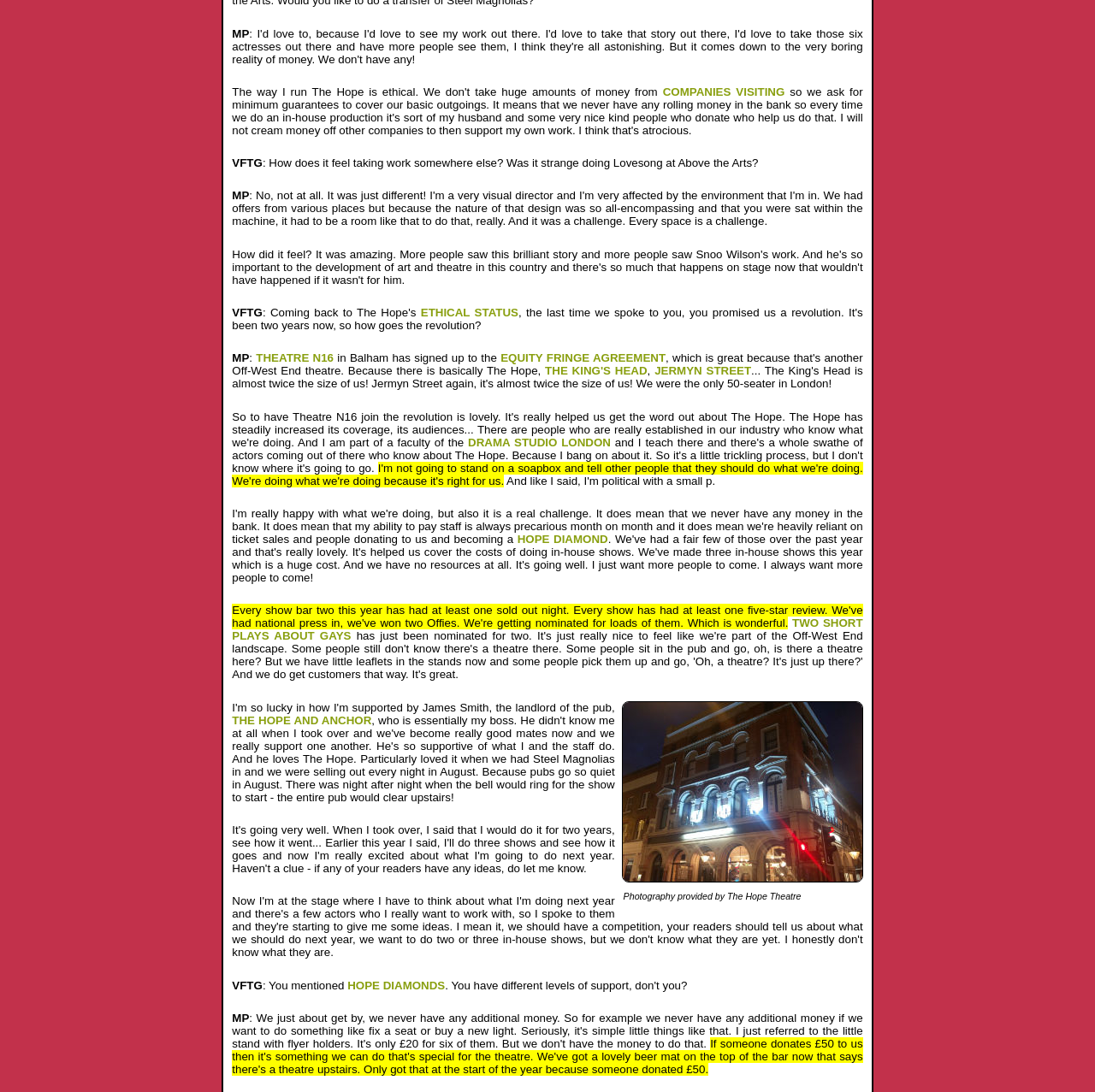Extract the bounding box for the UI element that matches this description: "Focus Campaigns".

None